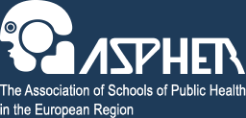Generate a detailed explanation of the scene depicted in the image.

The image features the logo of ASPHER, which stands for the Association of Schools of Public Health in the European Region. The logo creatively displays a stylized representation of a human profile, symbolizing public health, alongside the acronym "ASPHER." Below the acronym, a tagline emphasizes the organization's mission: "The Association of Schools of Public Health in the European Region." This visual elements reflect ASPHER's commitment to promoting education and training in public health disciplines across Europe, aiming to enhance the capacity of public health professionals.